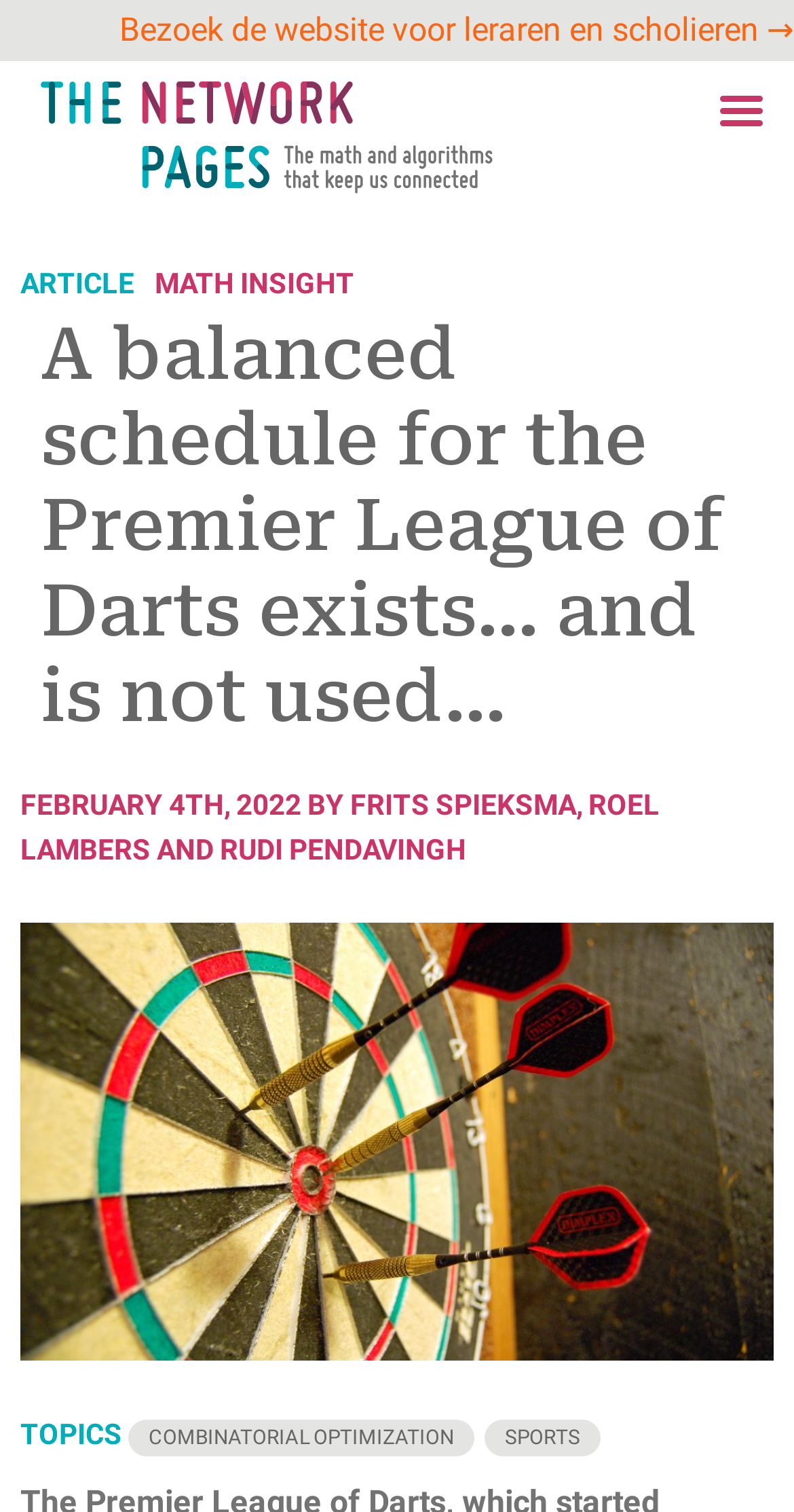Bounding box coordinates are specified in the format (top-left x, top-left y, bottom-right x, bottom-right y). All values are floating point numbers bounded between 0 and 1. Please provide the bounding box coordinate of the region this sentence describes: alt="The Network Pages"

[0.0, 0.108, 0.62, 0.133]